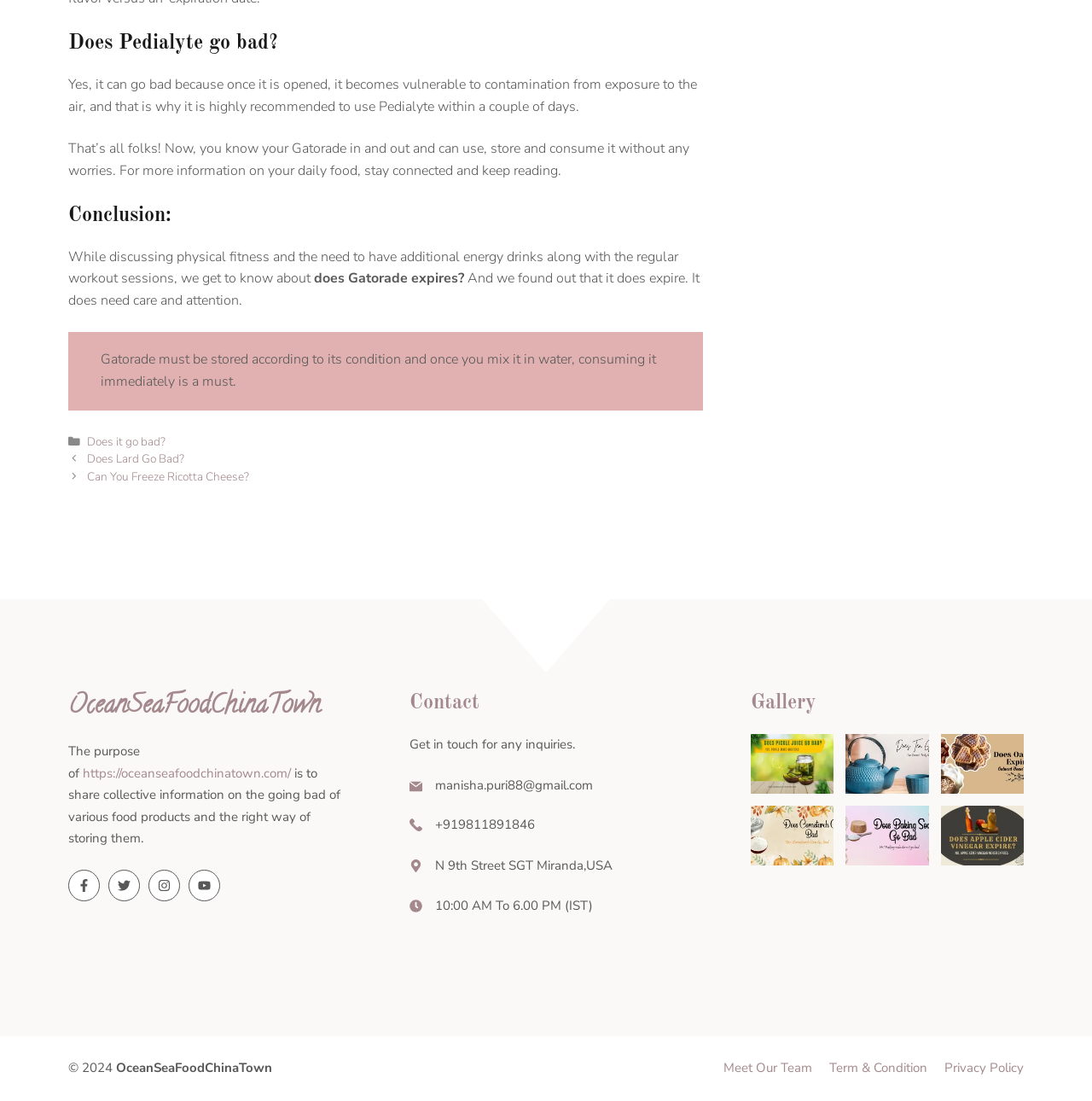Determine the bounding box coordinates for the region that must be clicked to execute the following instruction: "Check 'Term & Condition'".

[0.759, 0.962, 0.849, 0.978]